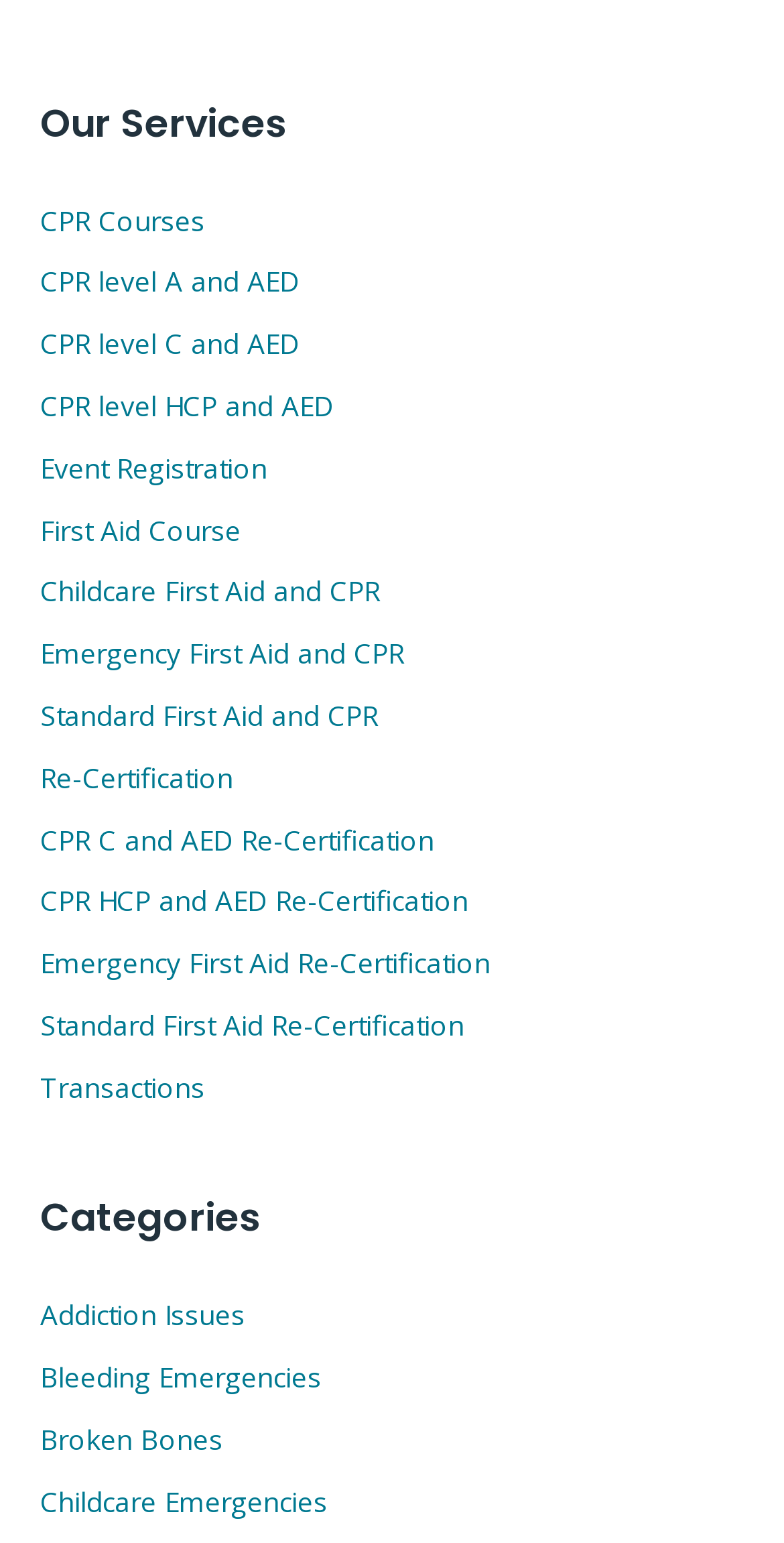Please provide a one-word or short phrase answer to the question:
Can users register for events on this website?

Yes